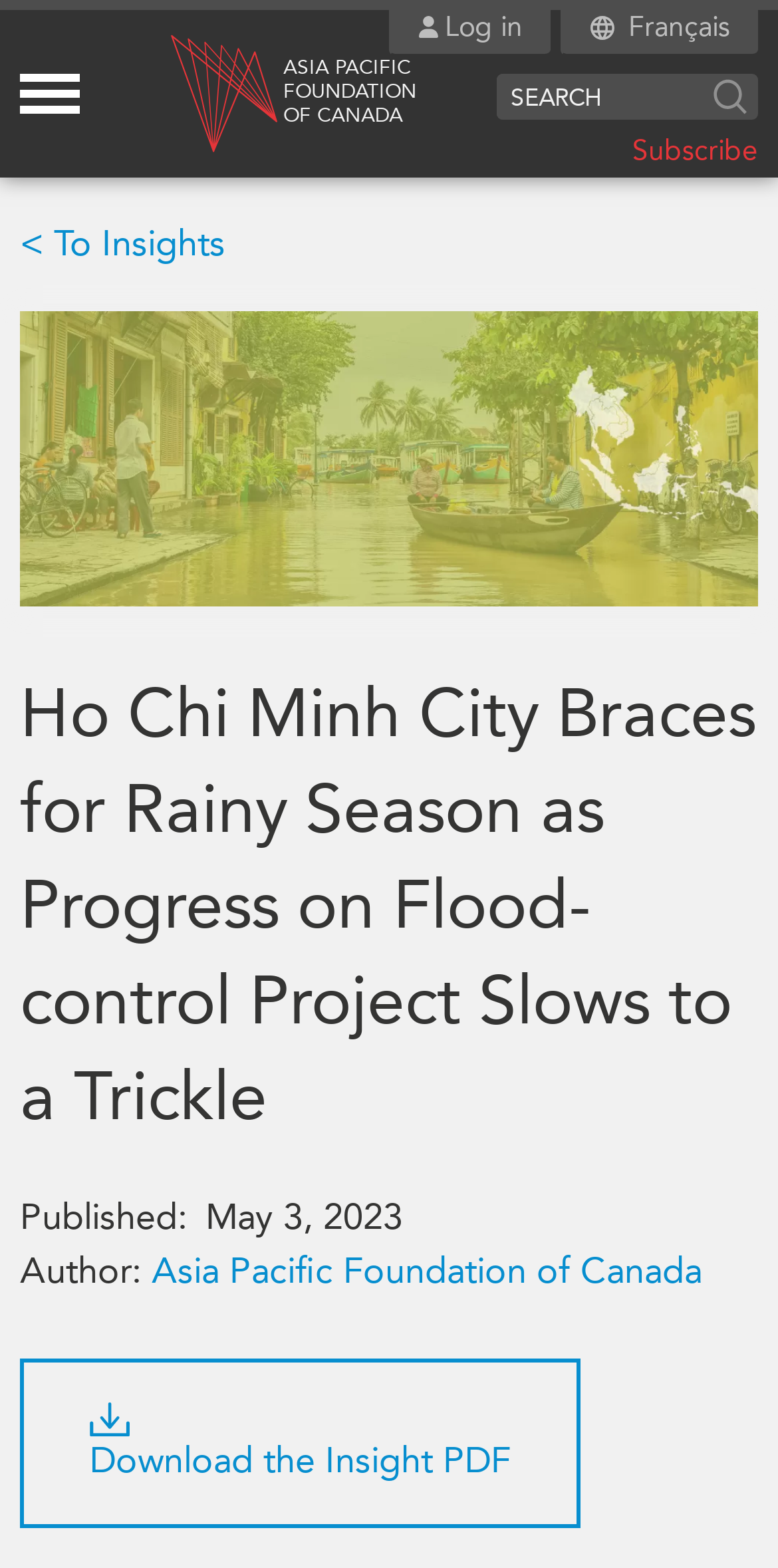Can you identify and provide the main heading of the webpage?

Ho Chi Minh City Braces for Rainy Season as Progress on Flood-control Project Slows to a Trickle